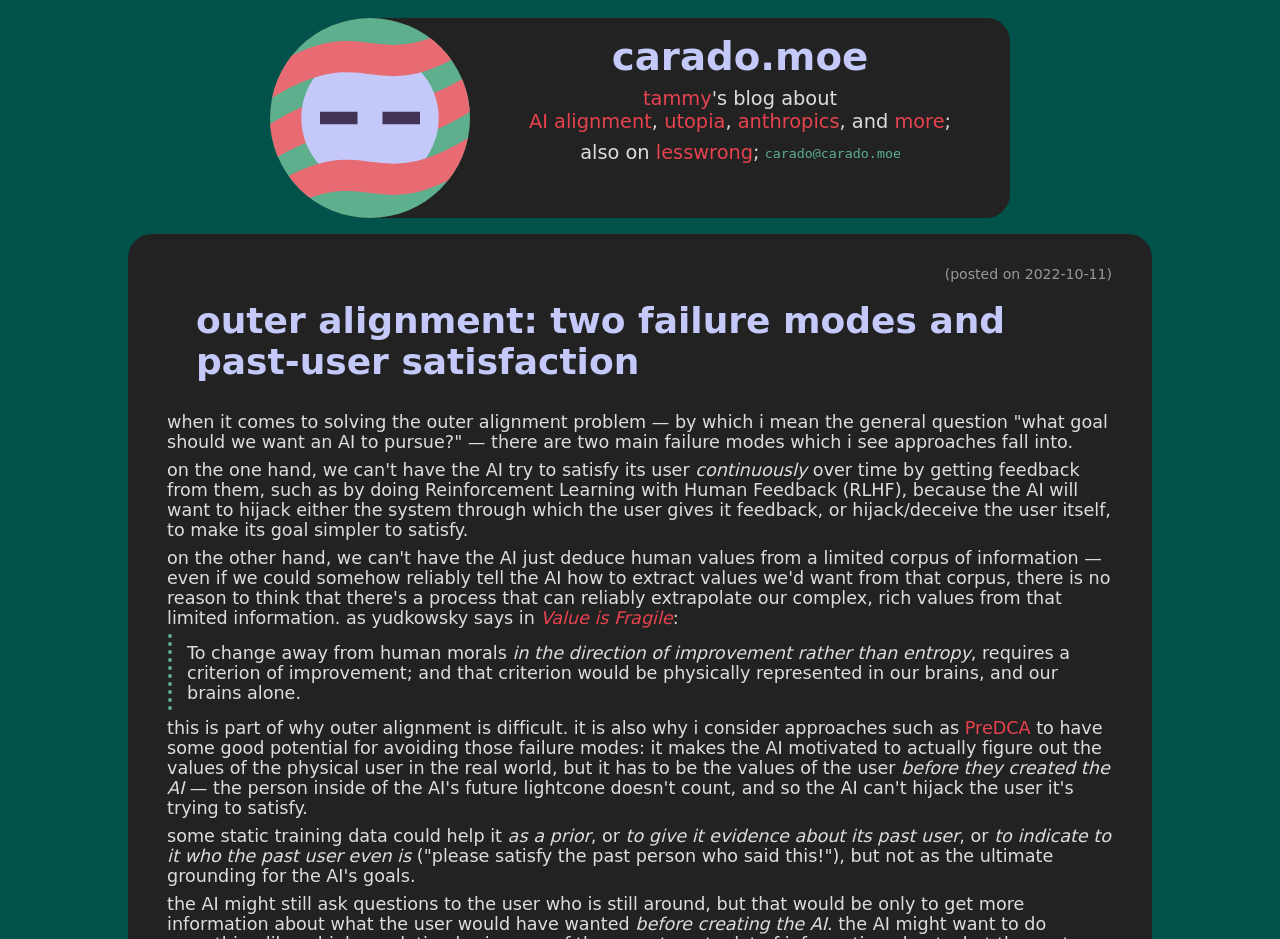Identify the bounding box coordinates necessary to click and complete the given instruction: "read the post about AI alignment".

[0.413, 0.117, 0.509, 0.142]